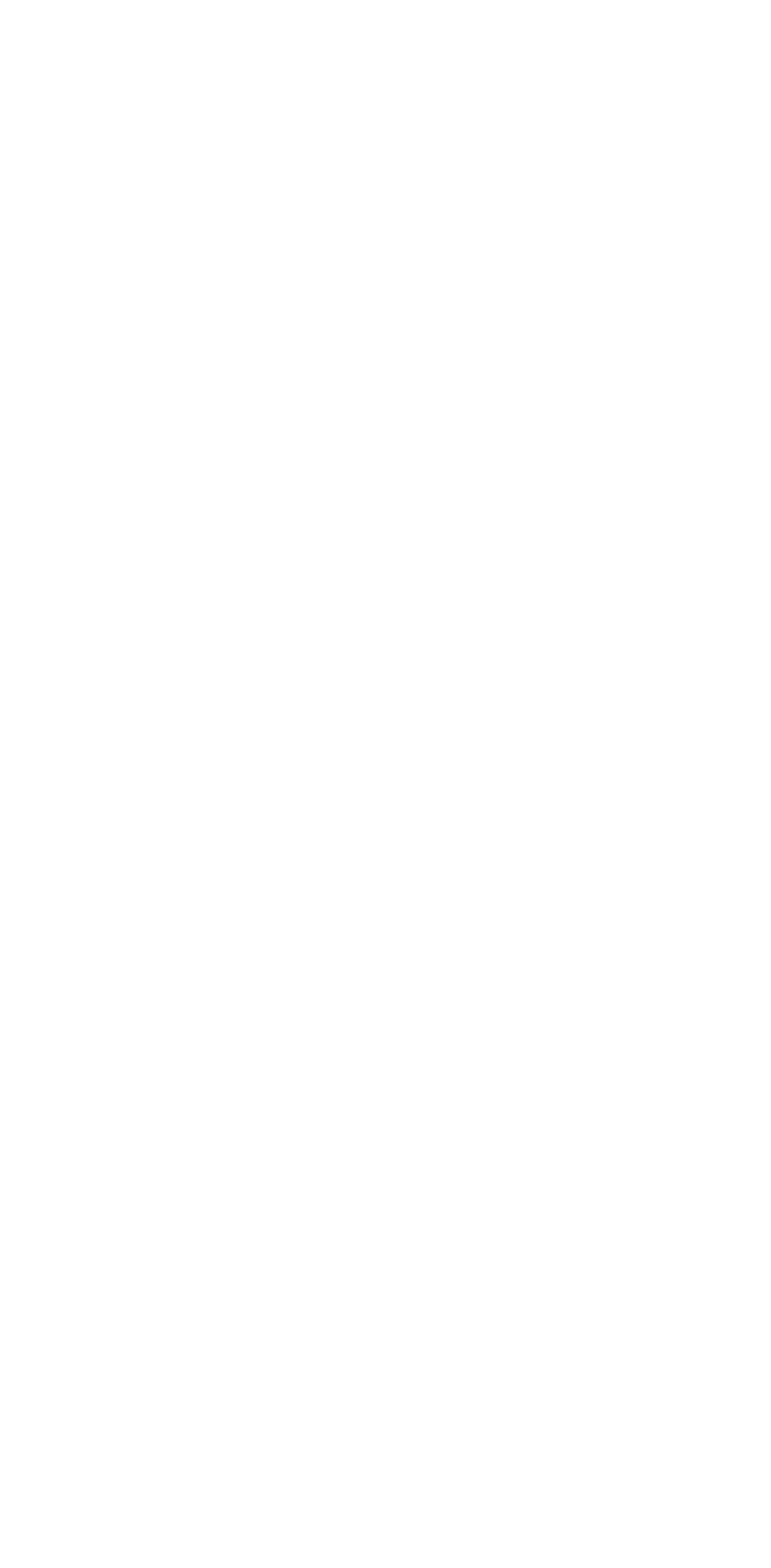Provide a one-word or brief phrase answer to the question:
What is the last link in the menu?

Privacy Policy